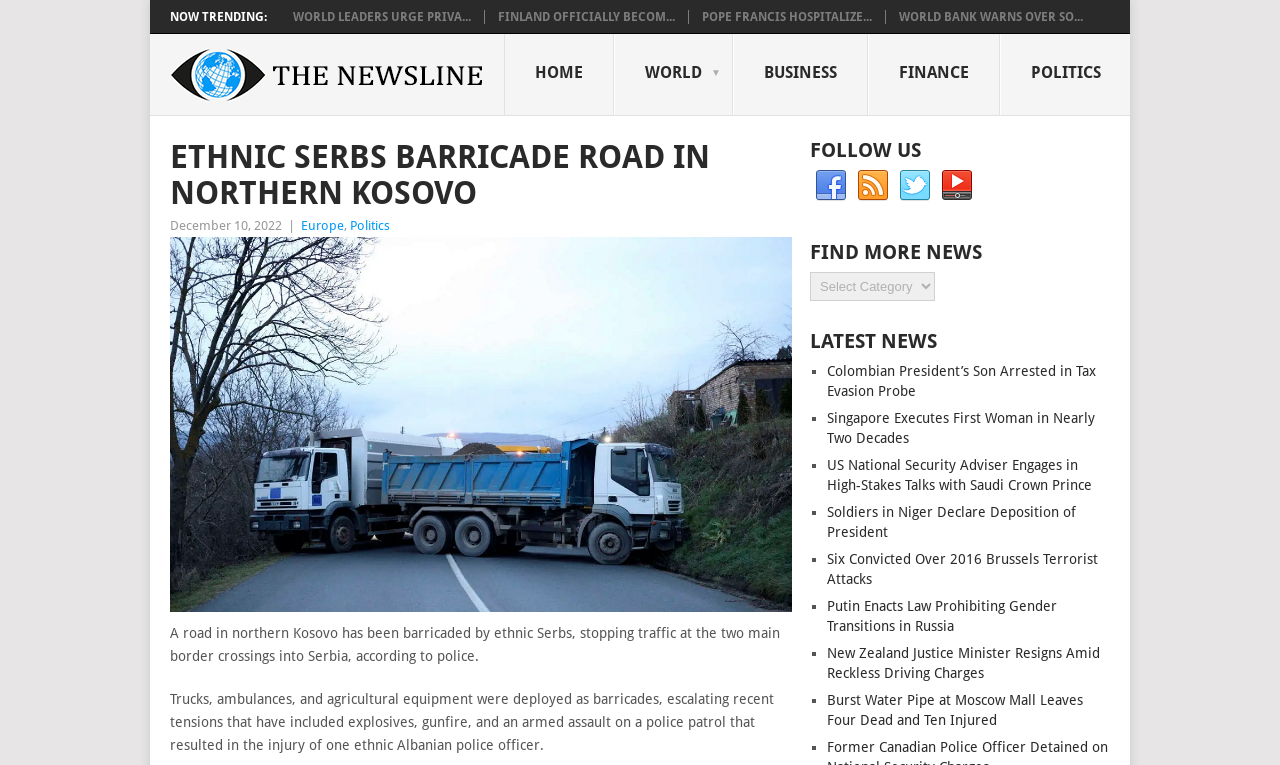What is the category of the news article?
Please provide a comprehensive and detailed answer to the question.

I determined the category of the news article by looking at the links above the article, which include 'HOME', 'WORLD ▼', 'BUSINESS', 'FINANCE', and 'POLITICS'. The article is categorized under 'Politics' because the link 'Politics' is highlighted and is located next to the 'Europe' link, which suggests that the article is related to politics in Europe.